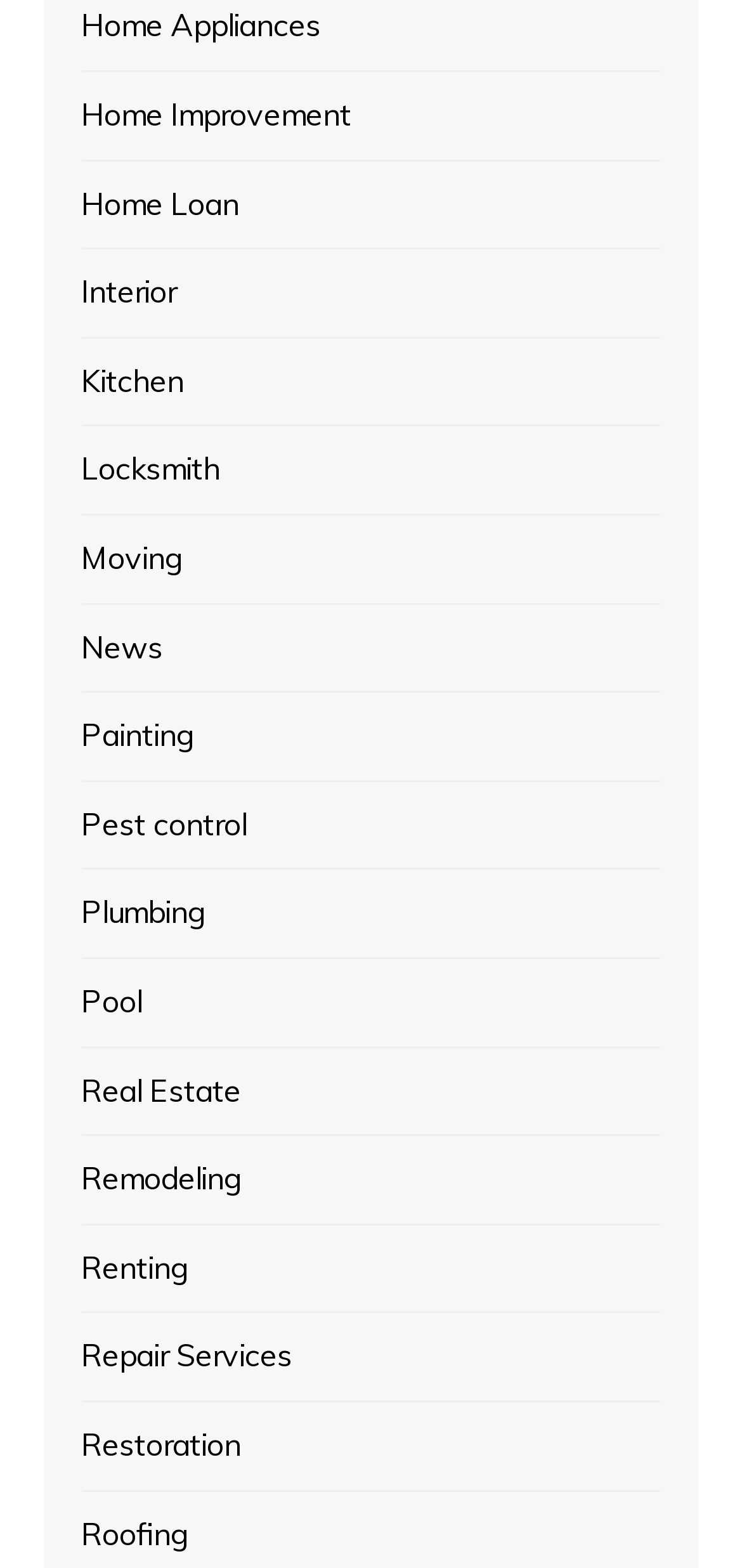Determine the bounding box coordinates for the area you should click to complete the following instruction: "Learn about Pest control".

[0.11, 0.511, 0.333, 0.542]